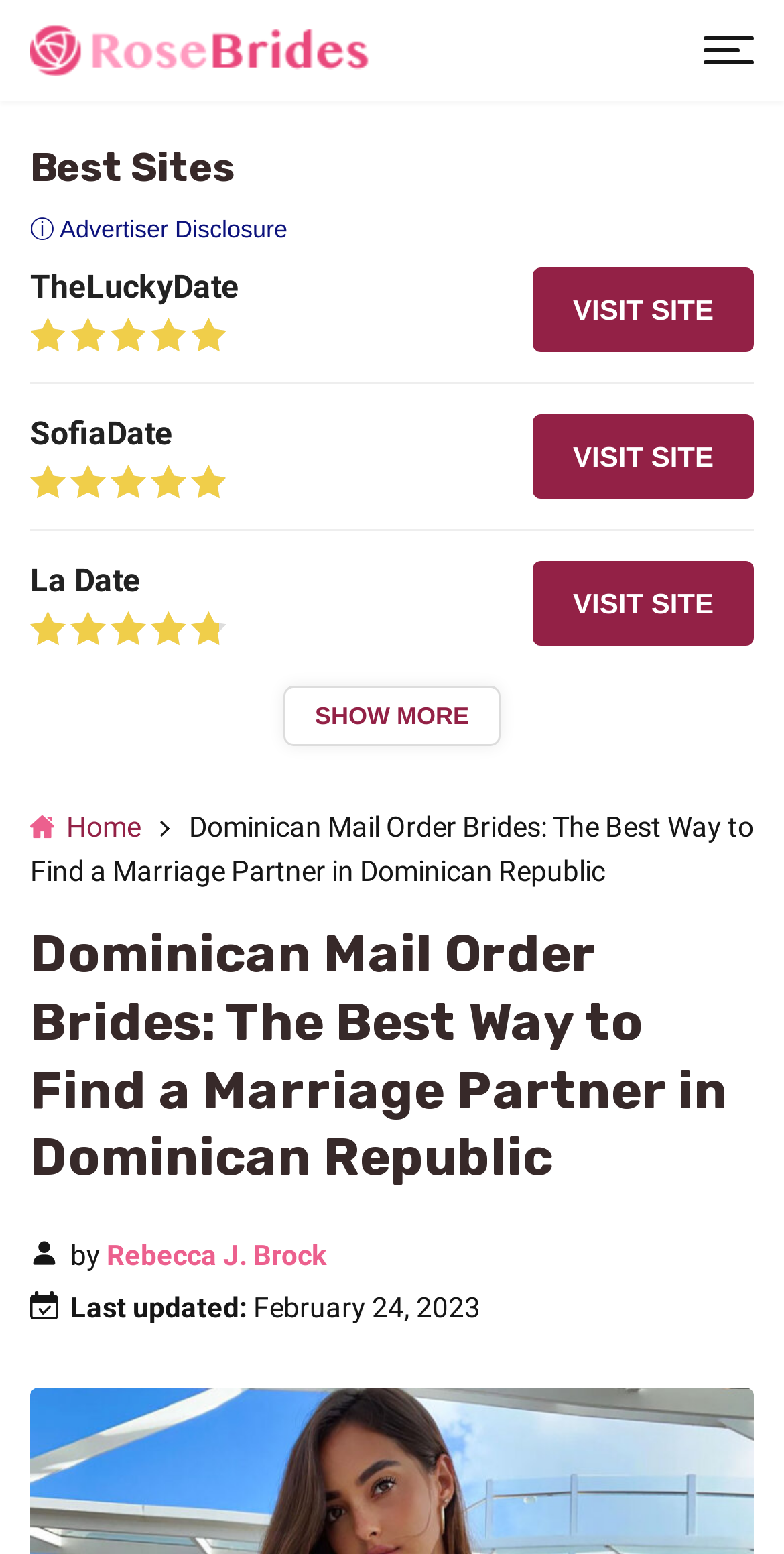Specify the bounding box coordinates of the area that needs to be clicked to achieve the following instruction: "Show more sites".

[0.361, 0.441, 0.639, 0.48]